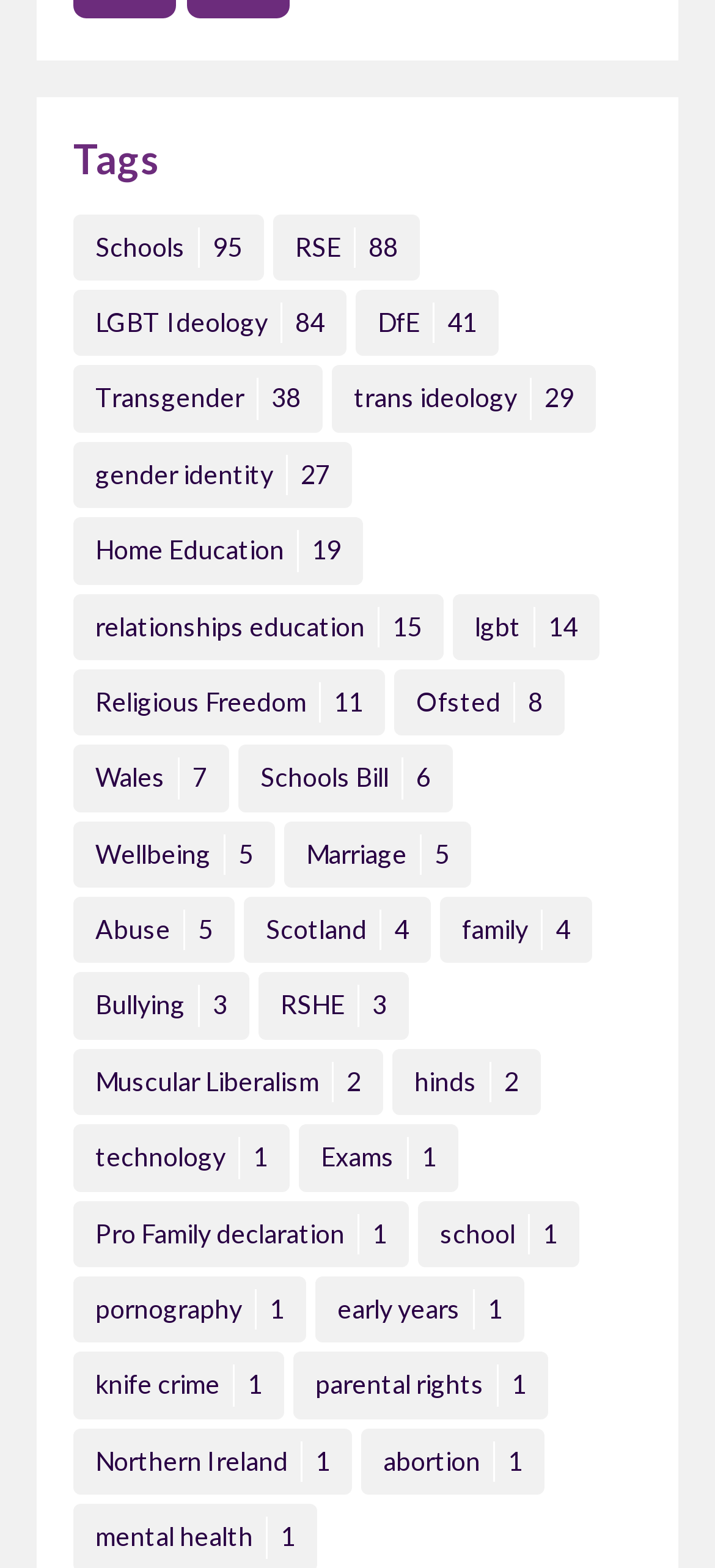Determine the bounding box coordinates for the clickable element required to fulfill the instruction: "Learn about Home Education 19". Provide the coordinates as four float numbers between 0 and 1, i.e., [left, top, right, bottom].

[0.103, 0.33, 0.508, 0.373]